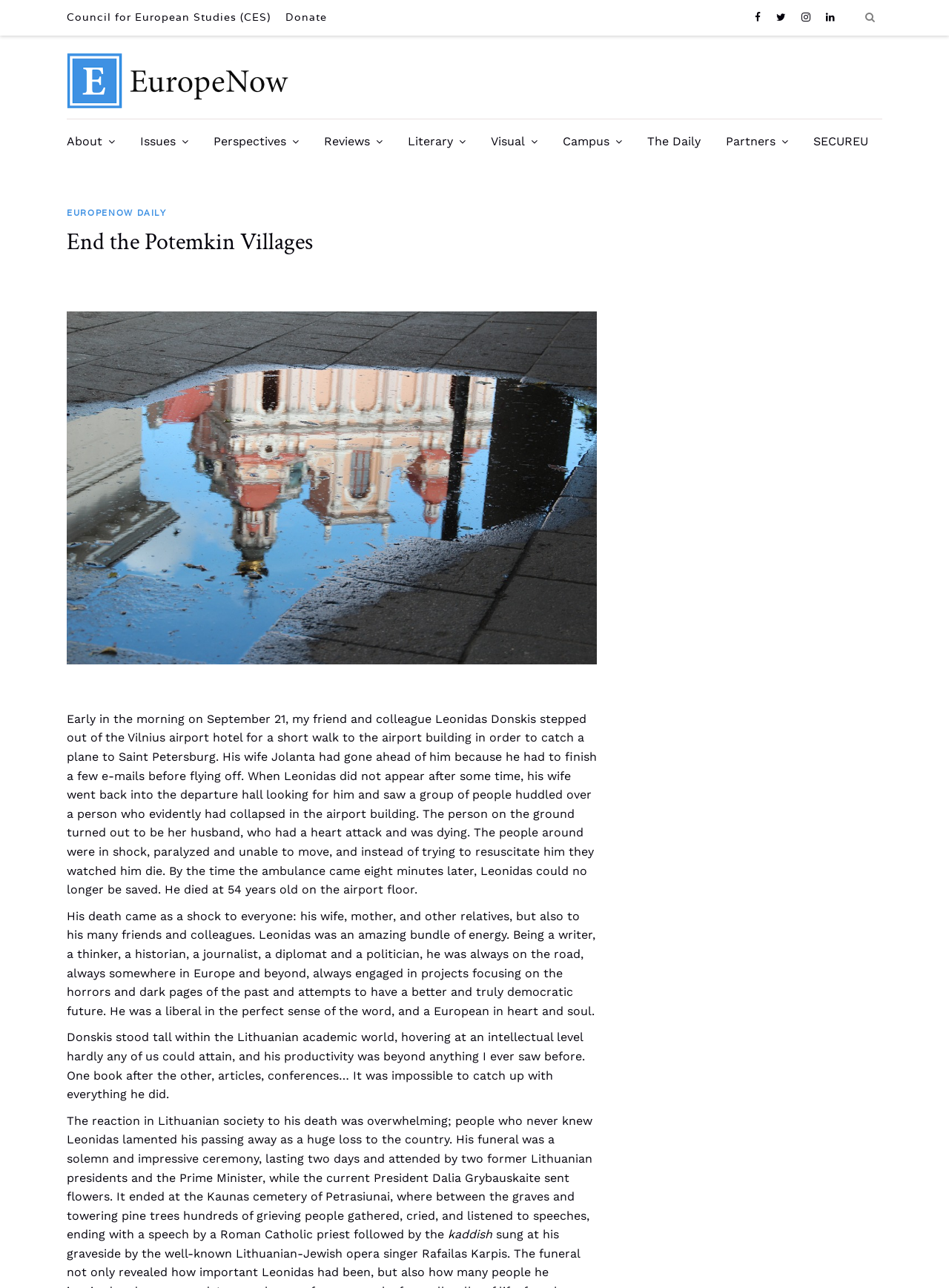Please identify the bounding box coordinates of the element that needs to be clicked to execute the following command: "Click the 'Partners' link". Provide the bounding box using four float numbers between 0 and 1, formatted as [left, top, right, bottom].

[0.753, 0.101, 0.842, 0.119]